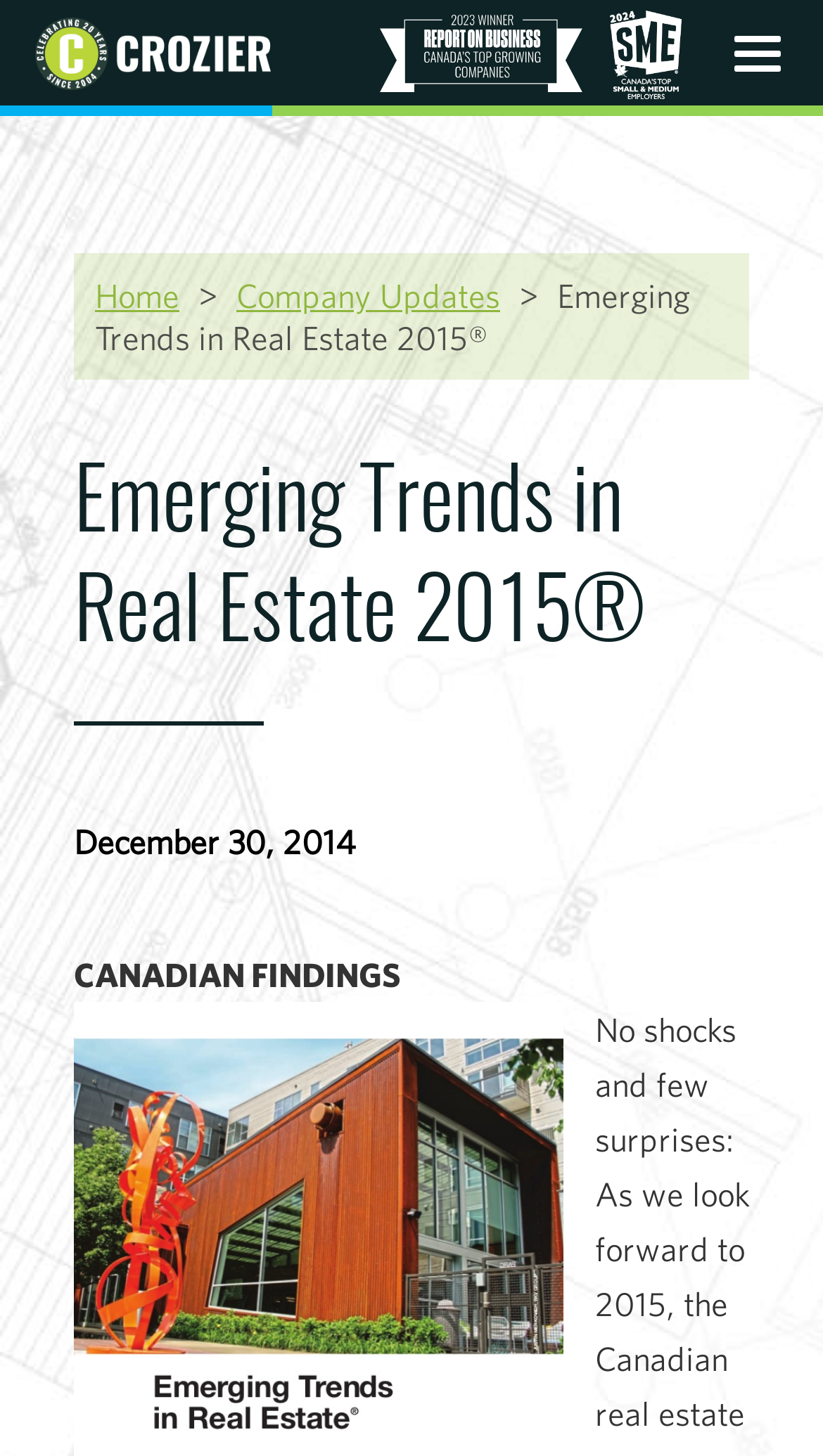Offer a thorough description of the webpage.

The webpage appears to be a report or article about emerging trends in real estate, specifically focused on the Canadian market. At the top of the page, there are three links aligned horizontally, taking up about a third of the page's width. Below these links, there are five social media icons, represented by Unicode characters, positioned in a row.

The main content of the page is divided into sections. The first section has a heading that reads "Emerging Trends in Real Estate 2015®", which is centered and takes up about 80% of the page's width. Below the heading, there is a subheading that reads "December 30, 2014", followed by a title "CANADIAN FINDINGS". 

On the left side of the page, there is a navigation menu with links to "What We Do", "Home", and "Company Updates". The menu items are stacked vertically, with the "What We Do" link at the top and the "Company Updates" link at the bottom. 

There are no images on the page, but the text is well-organized and easy to read. The overall structure of the page is simple and straightforward, with a clear hierarchy of information.